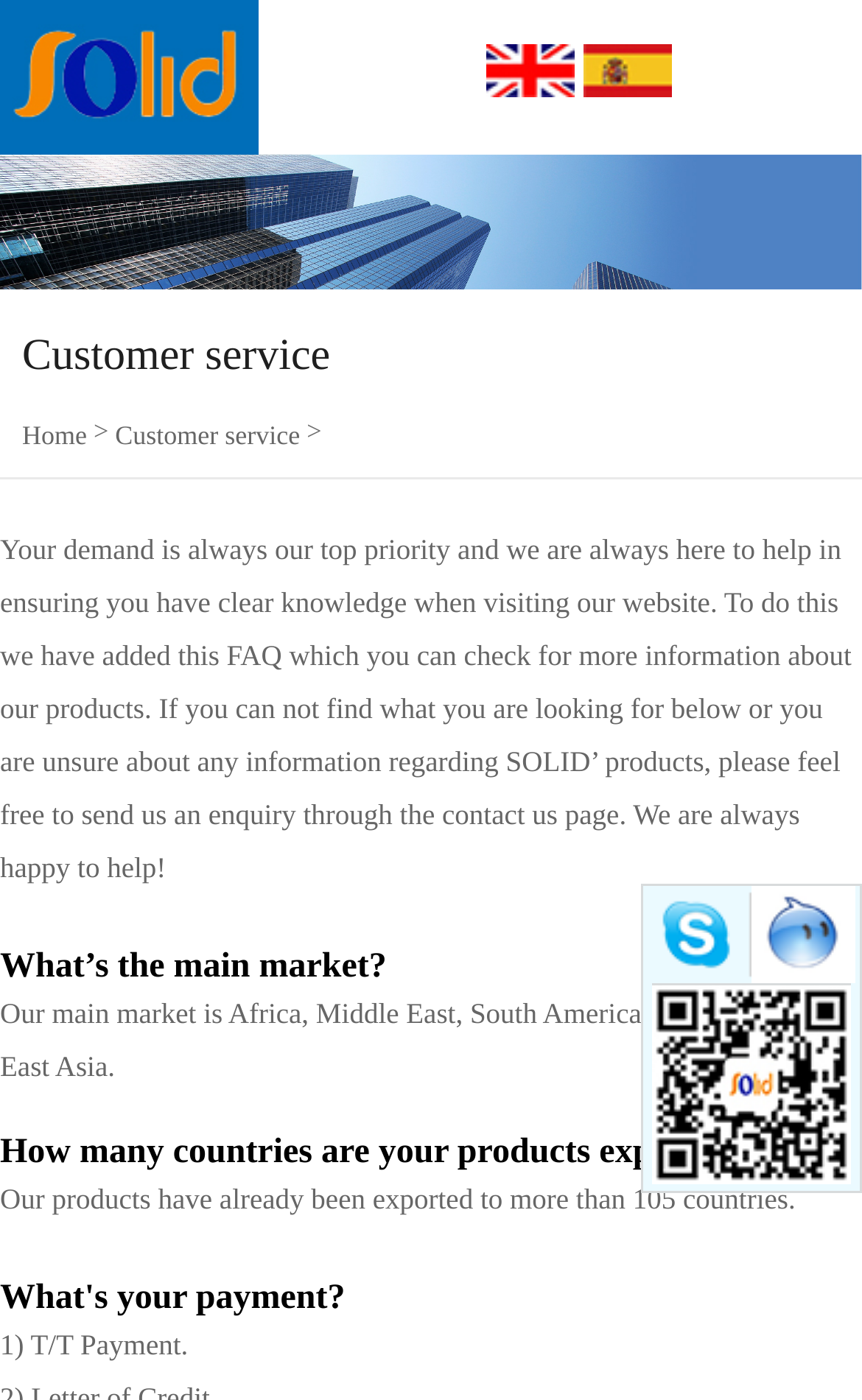How many countries have SOLID products been exported to?
Relying on the image, give a concise answer in one word or a brief phrase.

More than 105 countries